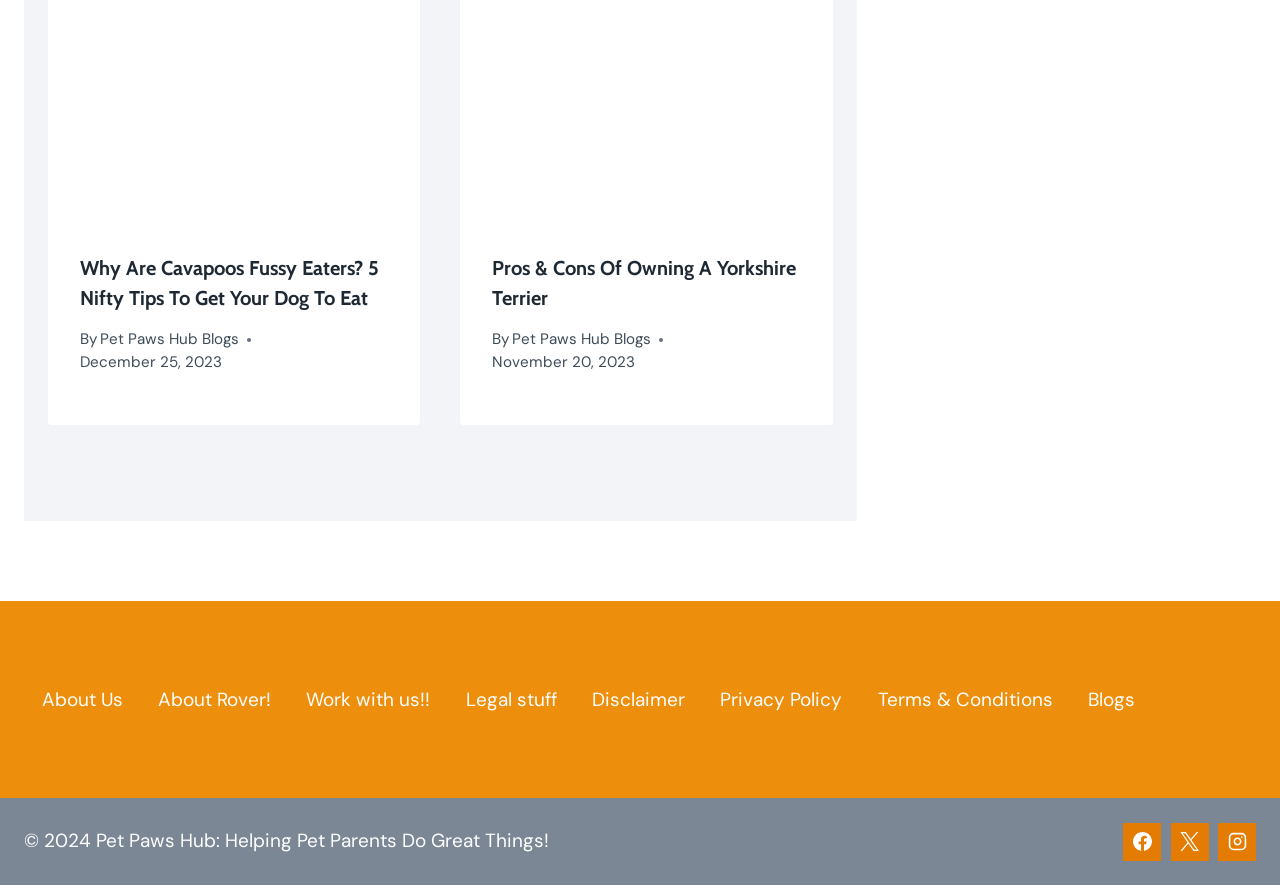Carefully examine the image and provide an in-depth answer to the question: How many links are there in the footer navigation?

I counted the number of links in the footer navigation, which are 'About Us', 'About Rover!', 'Work with us!!', 'Legal stuff', 'Disclaimer', 'Privacy Policy', 'Terms & Conditions', and 'Blogs'. There are eight such links, so there are eight links in the footer navigation.